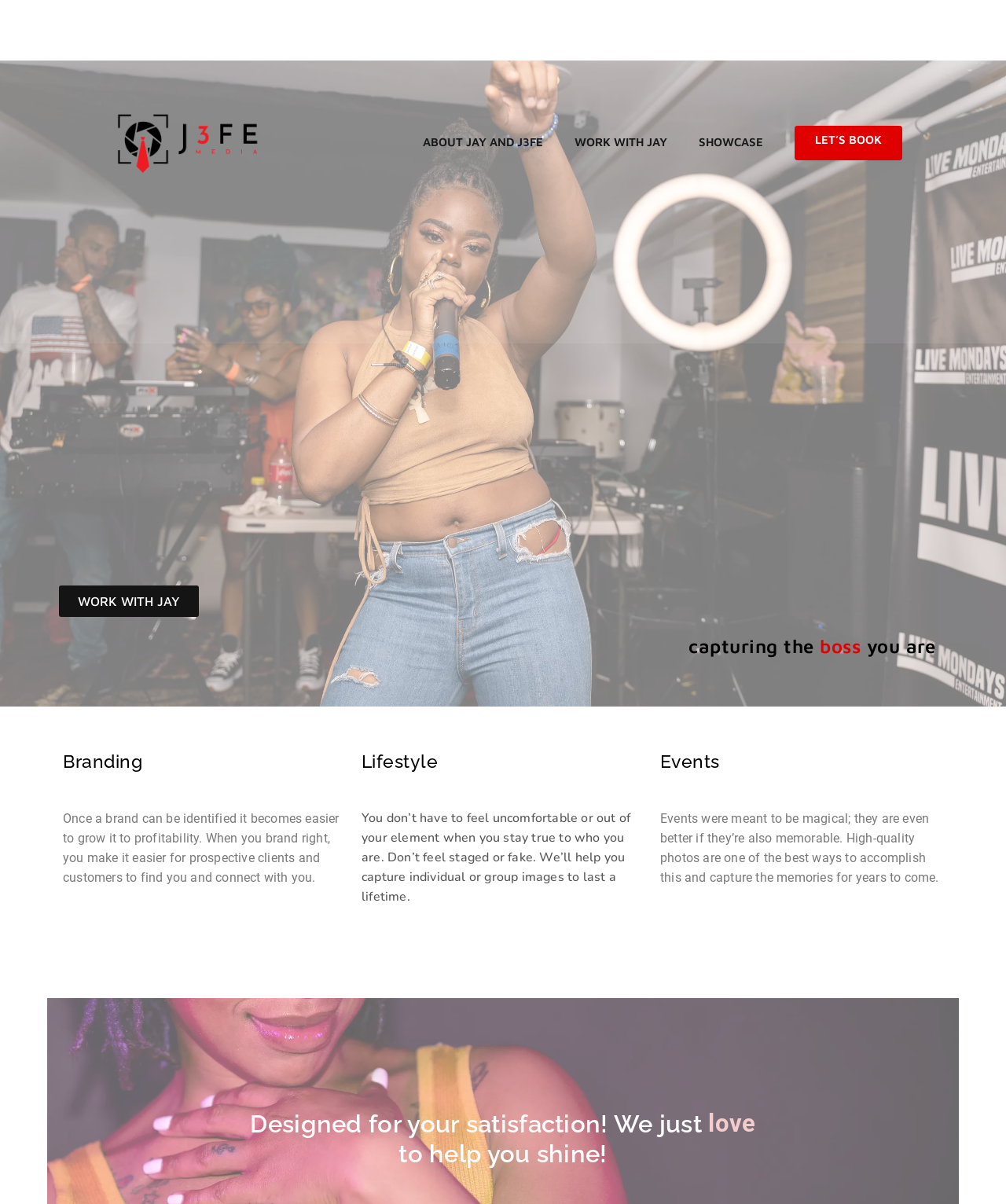Craft a detailed narrative of the webpage's structure and content.

The webpage is the homepage of J3fe Media, a photography service that specializes in capturing personal and professional moments. At the top of the page, there is a navigation menu with five links: an empty link, ABOUT JAY AND J3FE, WORK WITH JAY, SHOWCASE, and LET’S BOOK, aligned horizontally and evenly spaced.

Below the navigation menu, there is a prominent heading that reads "capturing the boss you are" spanning almost the entire width of the page. Underneath this heading, there are three sections, each with a heading and a paragraph of text. The first section is about branding, with a heading "Branding" and a paragraph explaining the importance of branding for businesses. The second section is about lifestyle photography, with a heading "Lifestyle" and a paragraph describing the service's approach to capturing authentic and comfortable images. The third section is about event photography, with a heading "Events" and a paragraph highlighting the importance of high-quality photos in capturing memories.

On the left side of the page, there is a button labeled "WORK WITH JAY" that is positioned below the navigation menu. At the bottom of the page, there is a heading that reads "Designed for your satisfaction! We just love to help you shine!" which appears to be a tagline or a mission statement for the service.